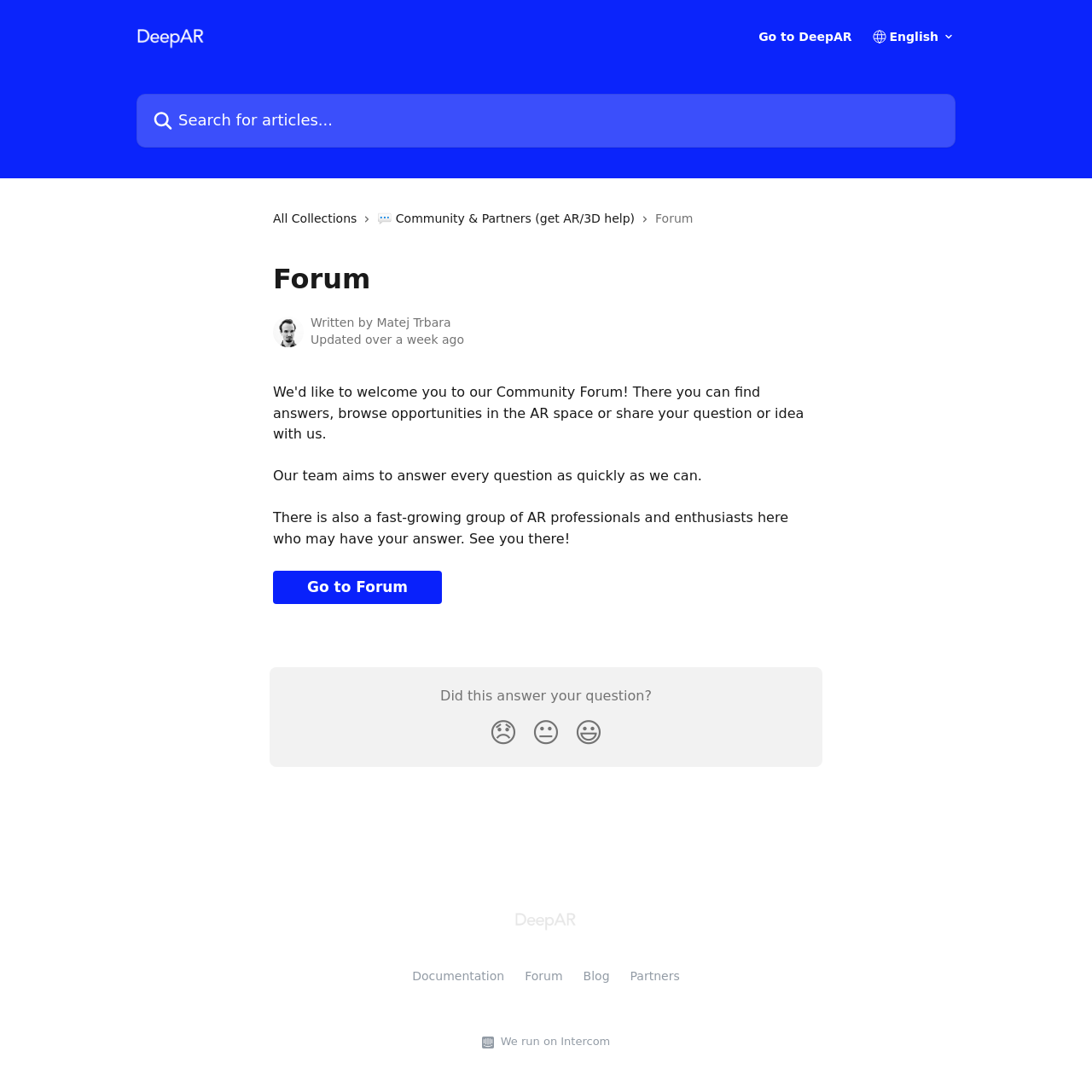Please identify the bounding box coordinates of the element's region that needs to be clicked to fulfill the following instruction: "View the Documentation". The bounding box coordinates should consist of four float numbers between 0 and 1, i.e., [left, top, right, bottom].

[0.378, 0.887, 0.462, 0.9]